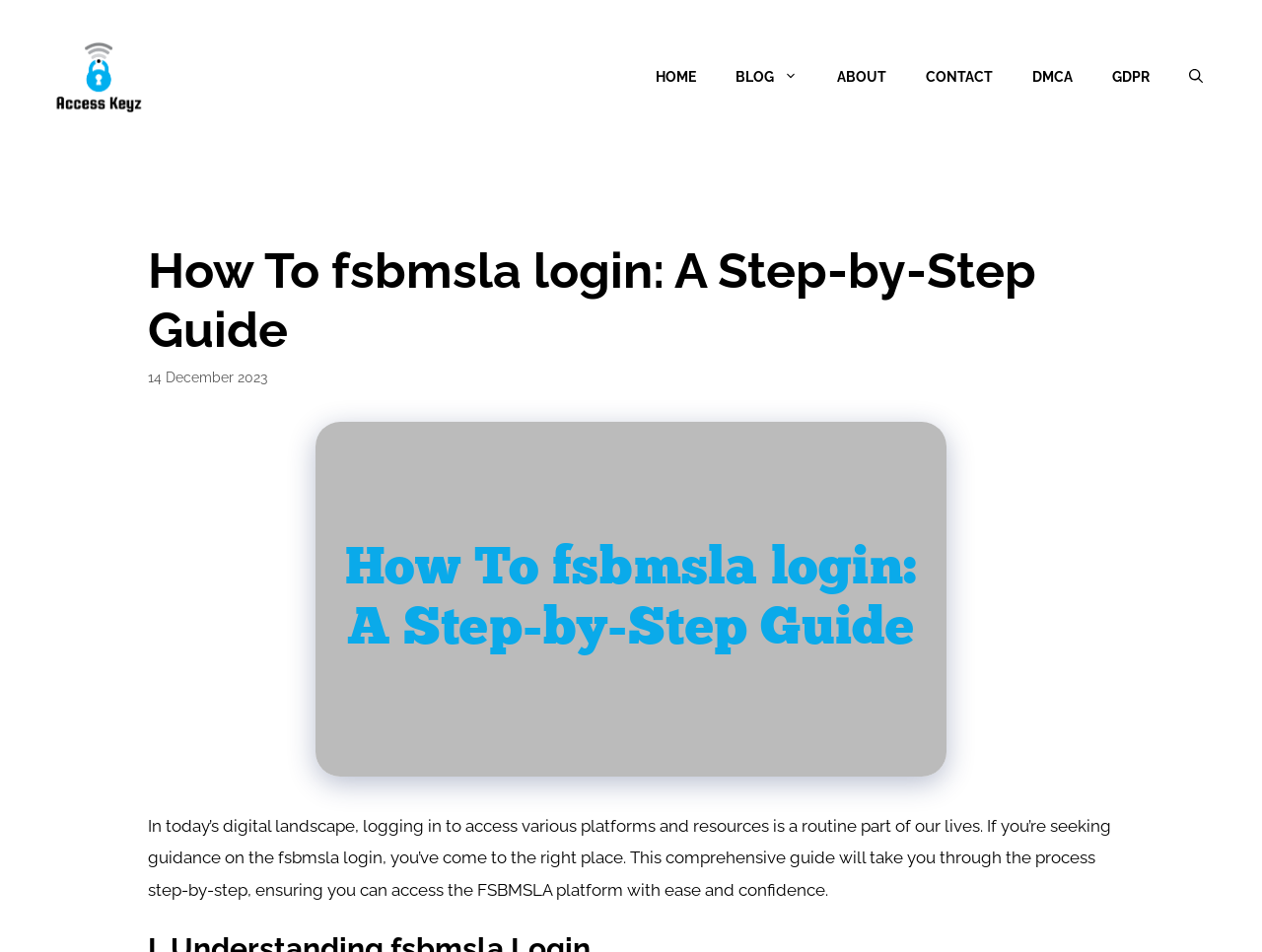Specify the bounding box coordinates of the element's region that should be clicked to achieve the following instruction: "Read the article about 'How To fsbmsla login: A Step-by-Step Guide'". The bounding box coordinates consist of four float numbers between 0 and 1, in the format [left, top, right, bottom].

[0.117, 0.857, 0.88, 0.945]